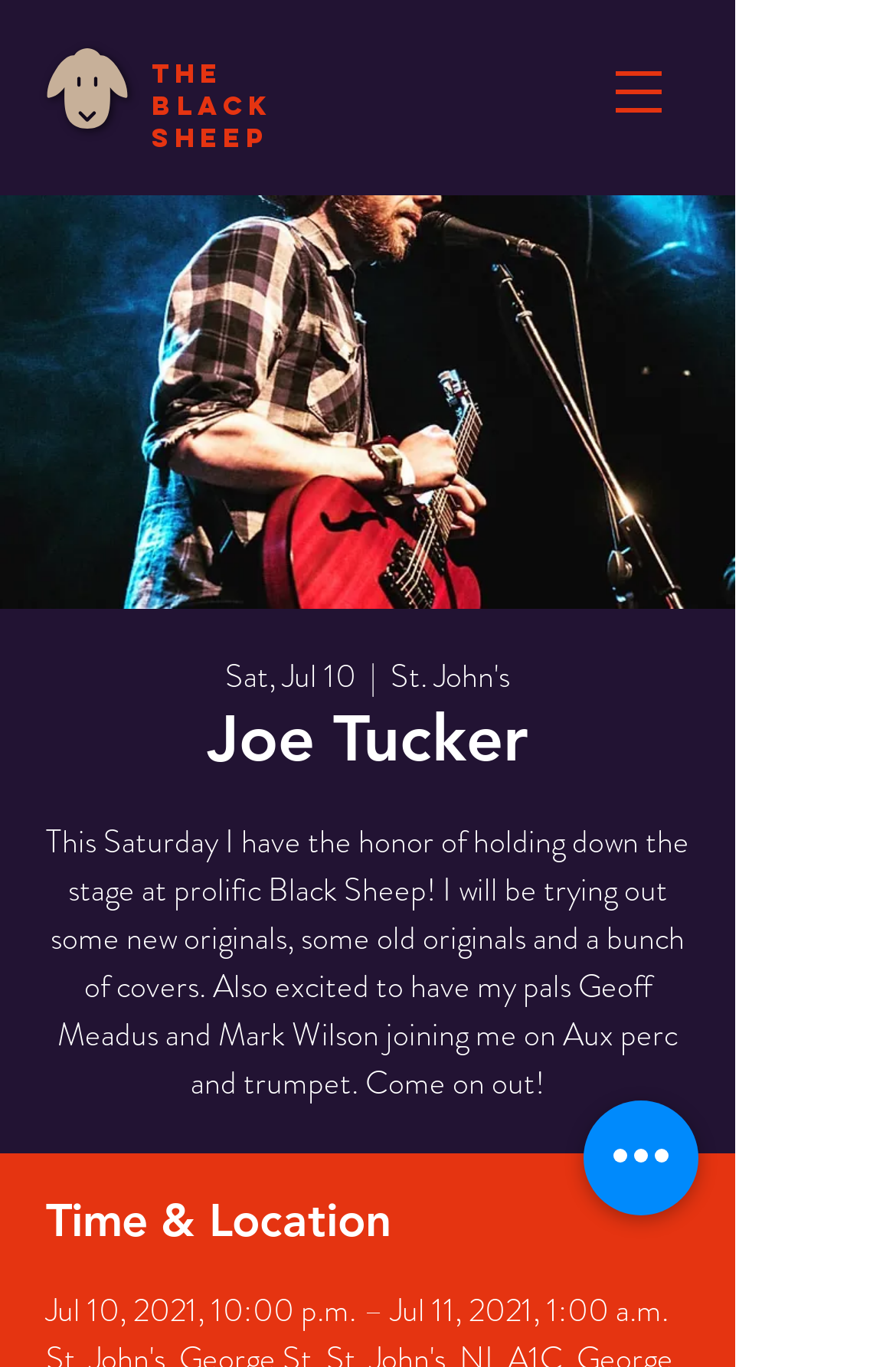Find and provide the bounding box coordinates for the UI element described with: "THE BLACK SHEEP".

[0.169, 0.042, 0.303, 0.113]